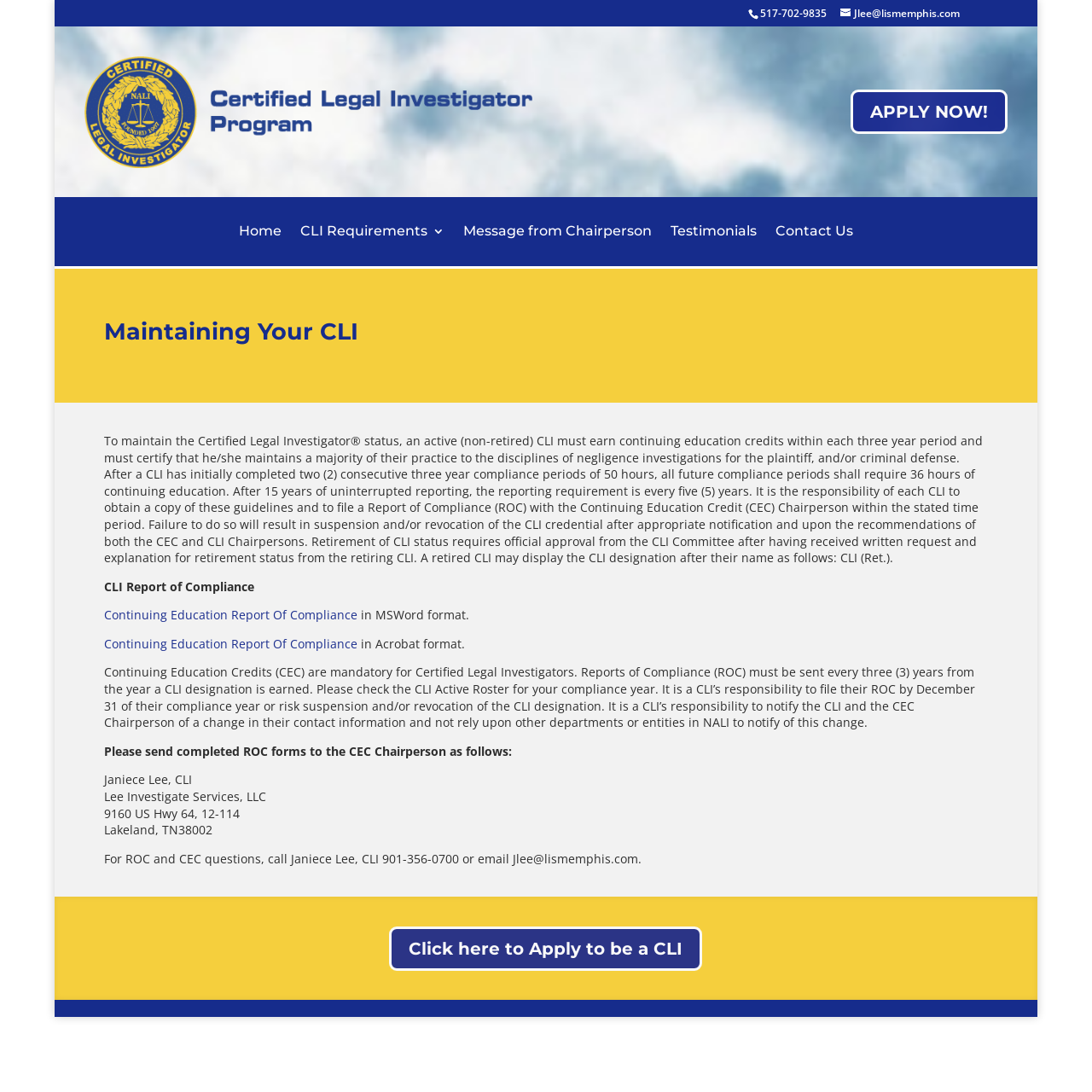What is the format of the Continuing Education Report Of Compliance?
Use the image to answer the question with a single word or phrase.

MSWord and Acrobat